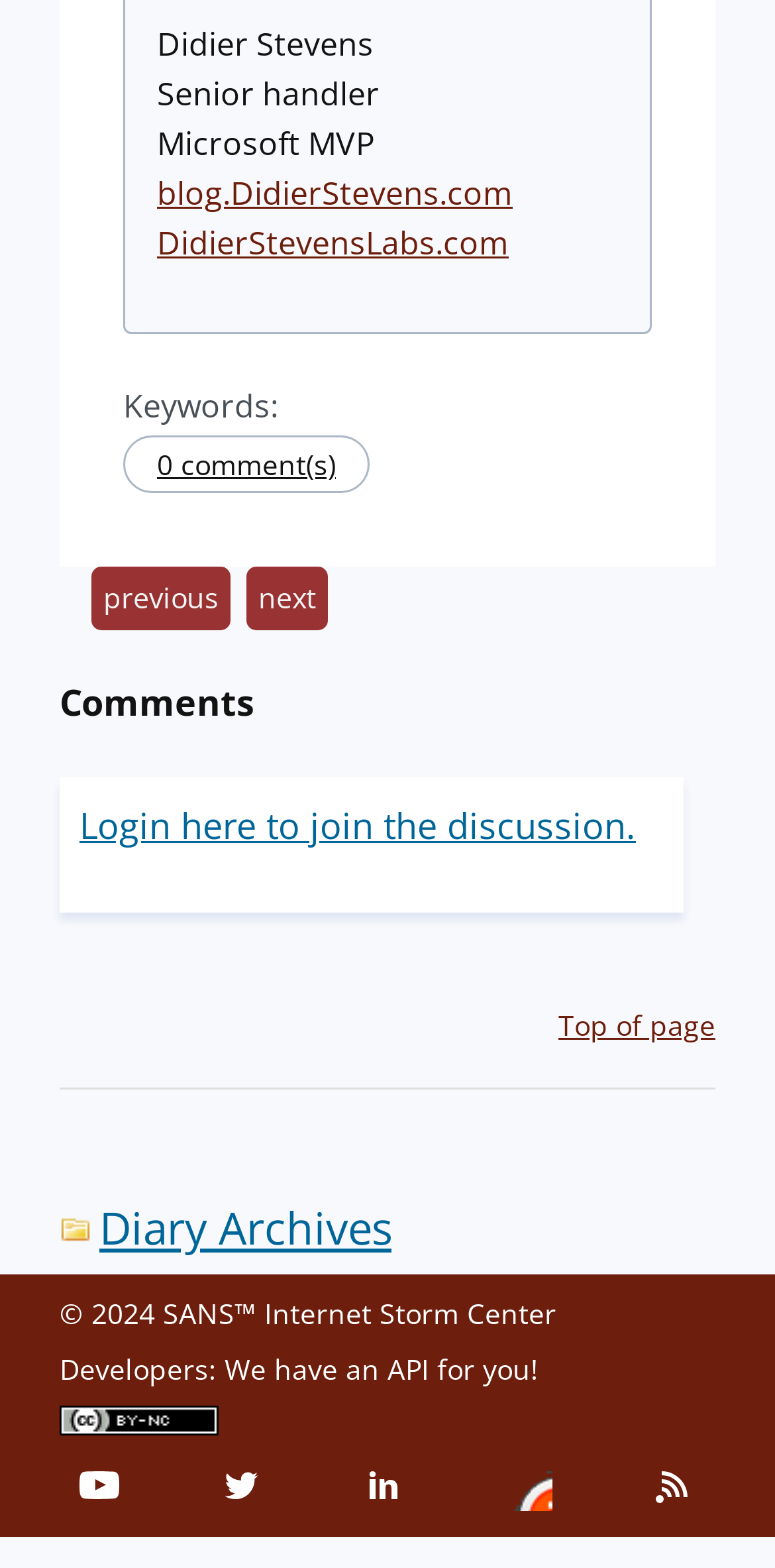What is the name of the senior handler?
Look at the image and provide a short answer using one word or a phrase.

Didier Stevens